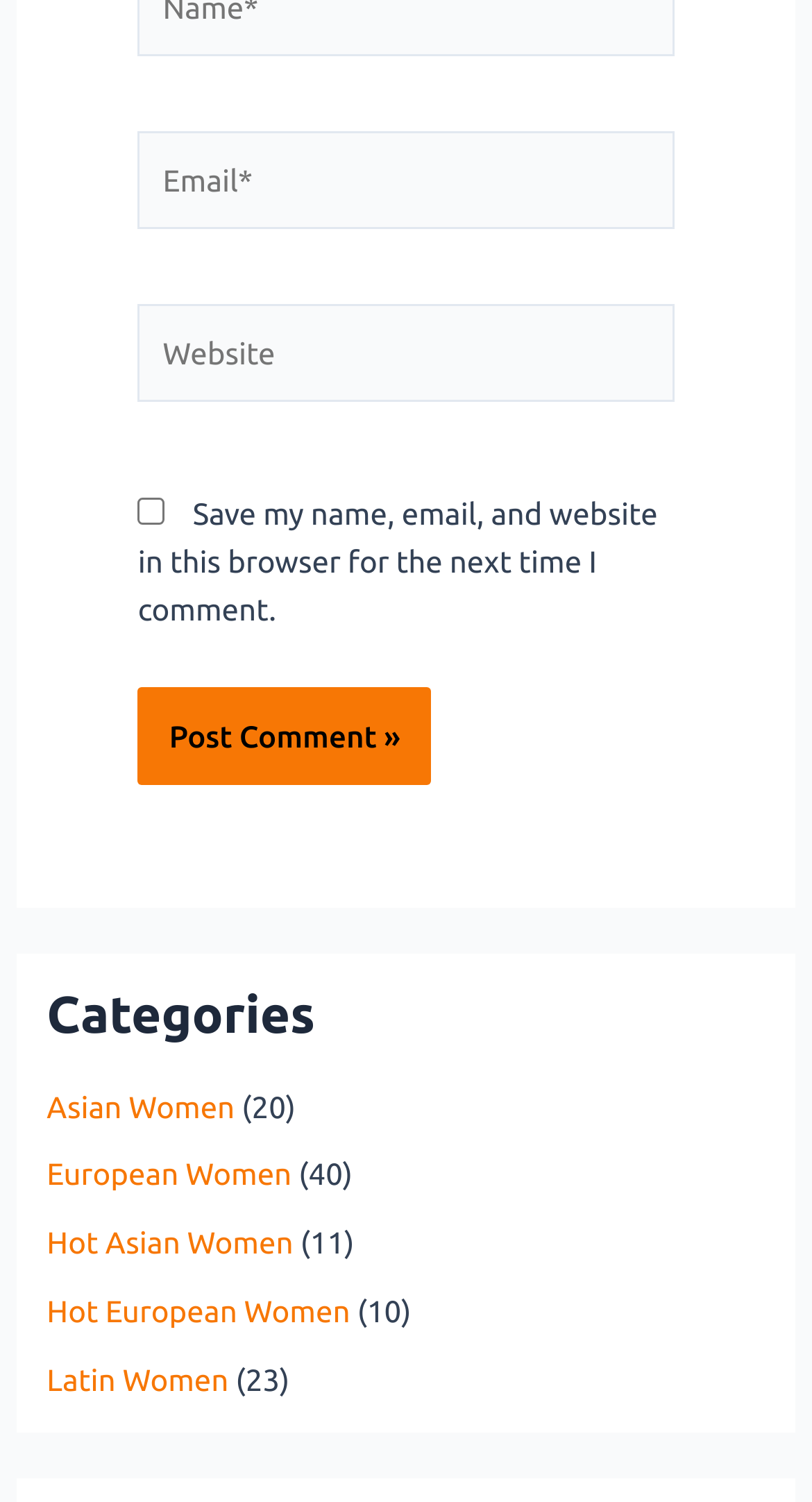Determine the bounding box coordinates for the area that should be clicked to carry out the following instruction: "Check the save comment option".

[0.17, 0.331, 0.203, 0.349]